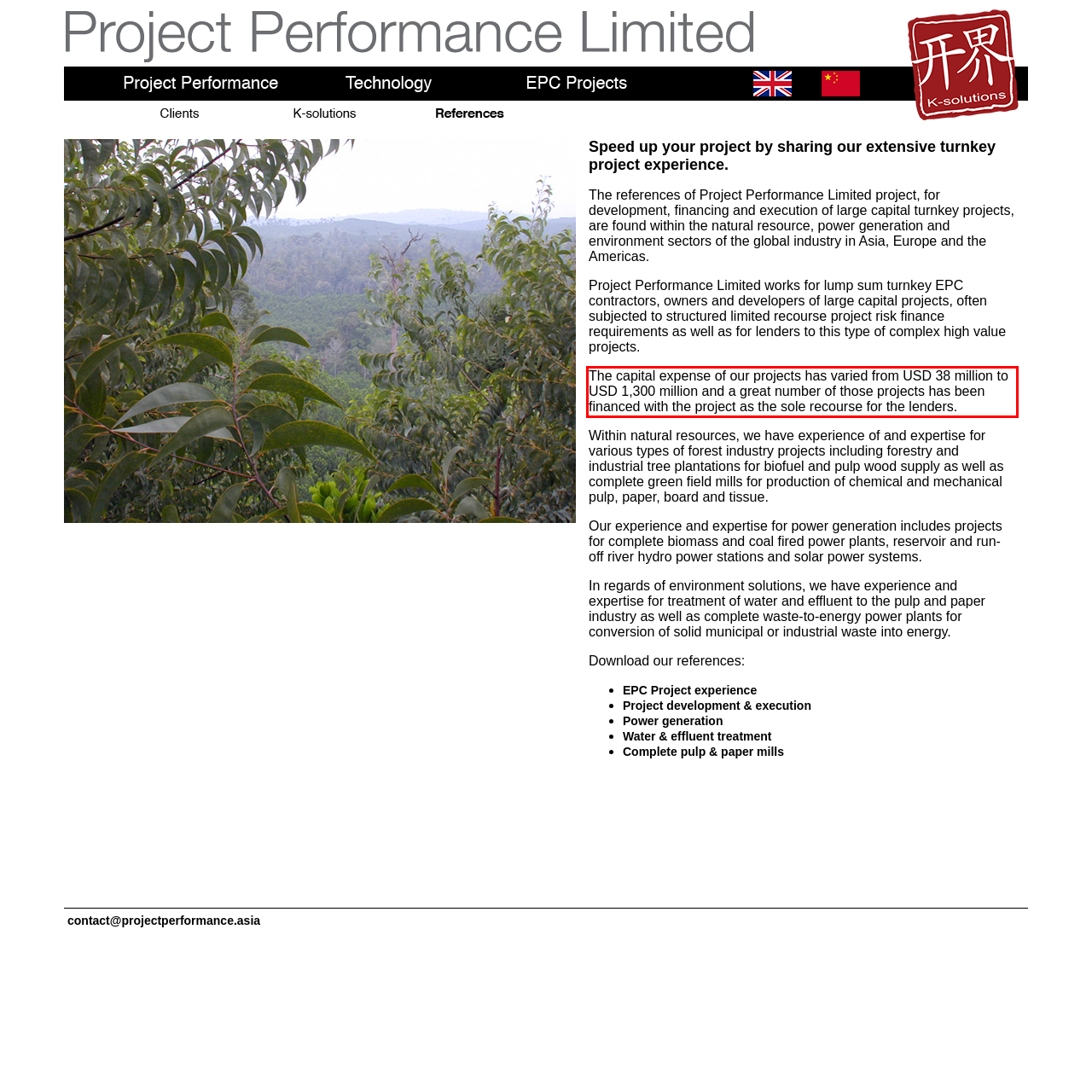There is a screenshot of a webpage with a red bounding box around a UI element. Please use OCR to extract the text within the red bounding box.

The capital expense of our projects has varied from USD 38 million to USD 1,300 million and a great number of those projects has been financed with the project as the sole recourse for the lenders.